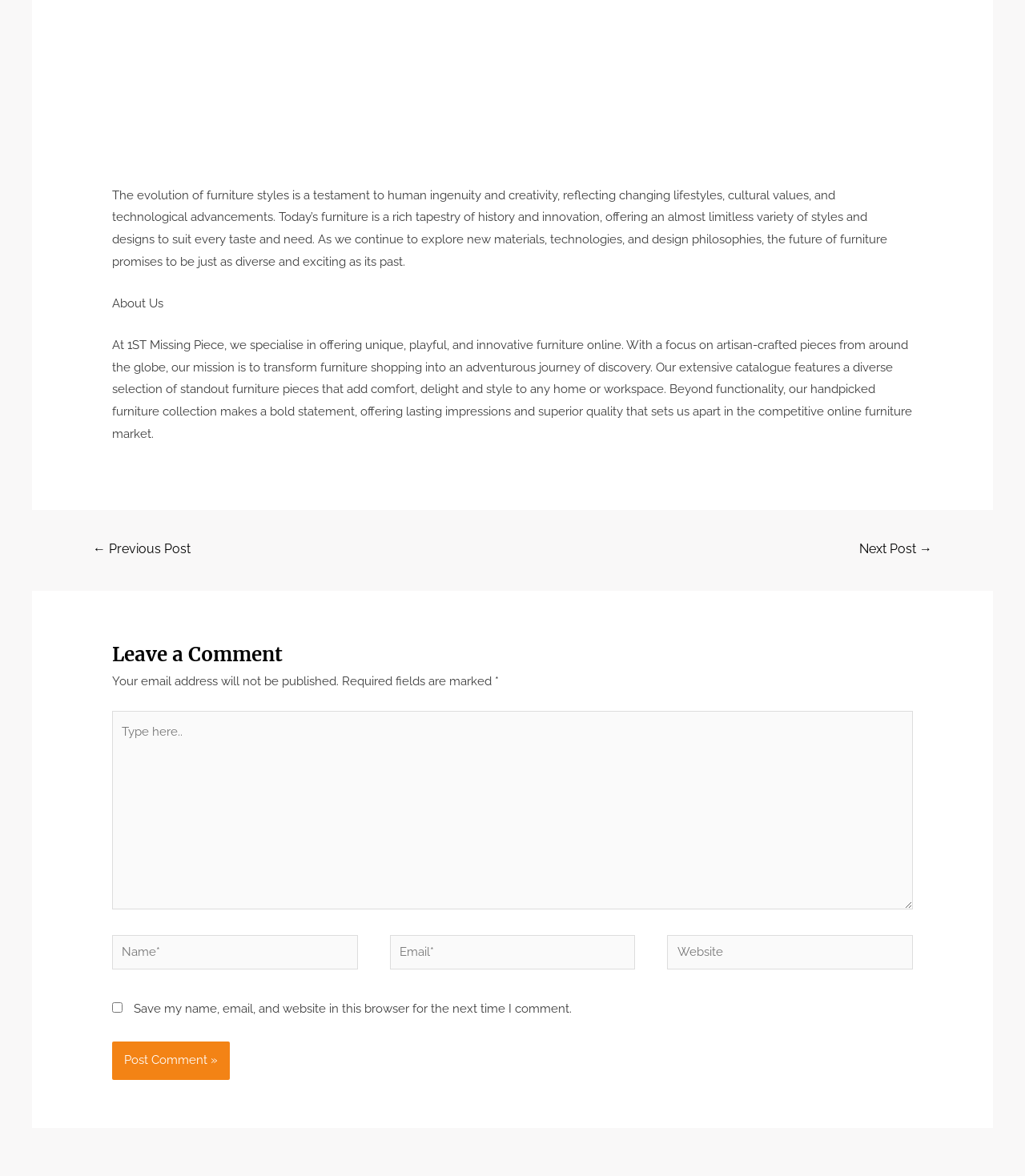Give a short answer to this question using one word or a phrase:
What type of products does this website sell?

Furniture